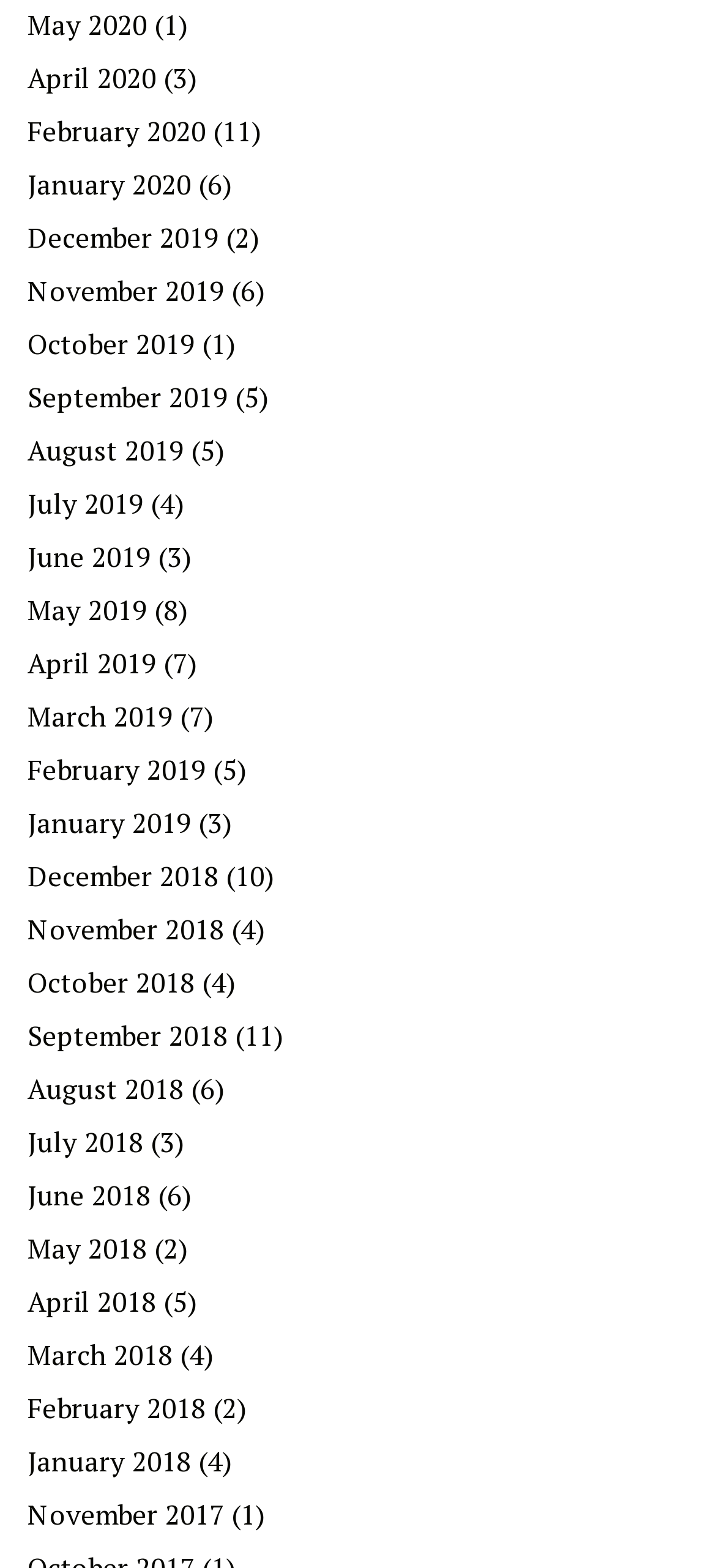Respond to the question below with a single word or phrase:
How many months are listed on this webpage?

24